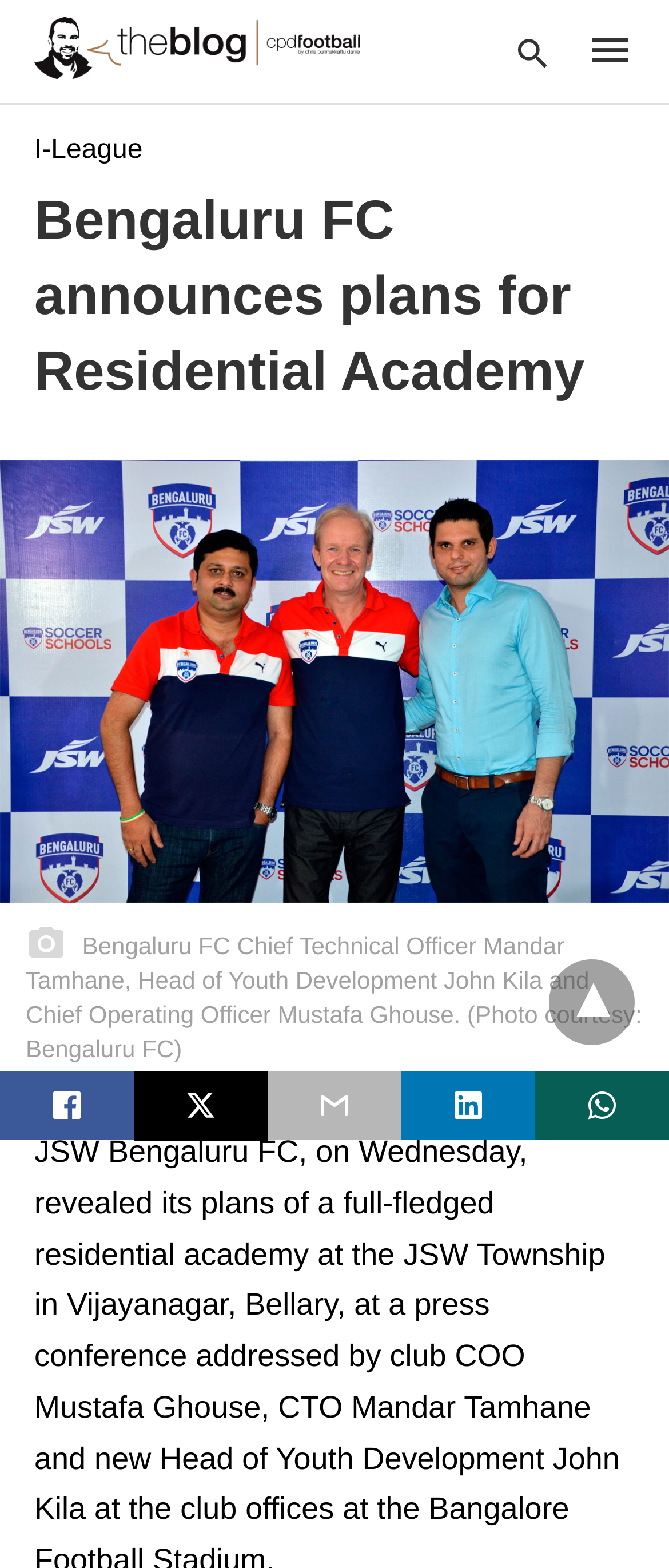What is the name of the football club?
Make sure to answer the question with a detailed and comprehensive explanation.

The name of the football club can be found in the heading 'Bengaluru FC announces plans for Residential Academy' which is located at the top of the webpage.